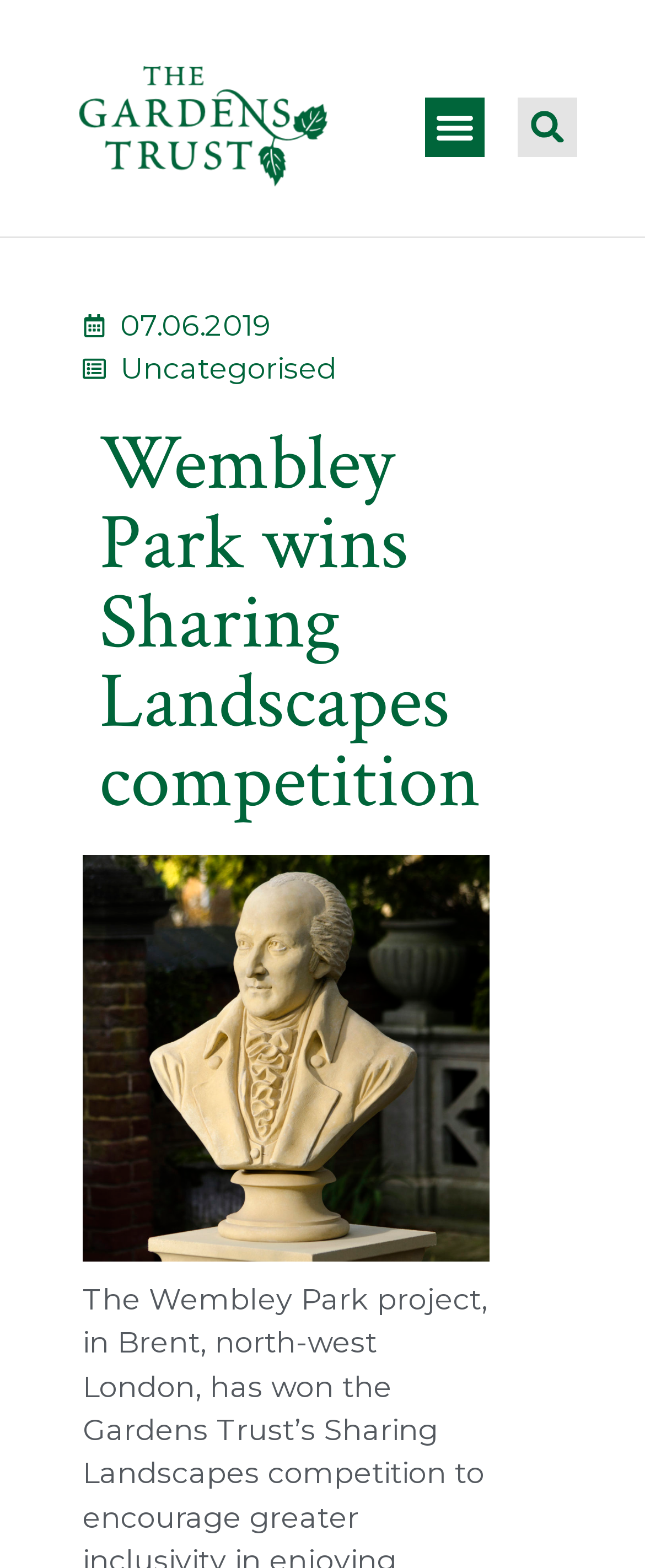What is the prize in the Sharing Landscapes competition?
Look at the image and answer the question with a single word or phrase.

Repton bust